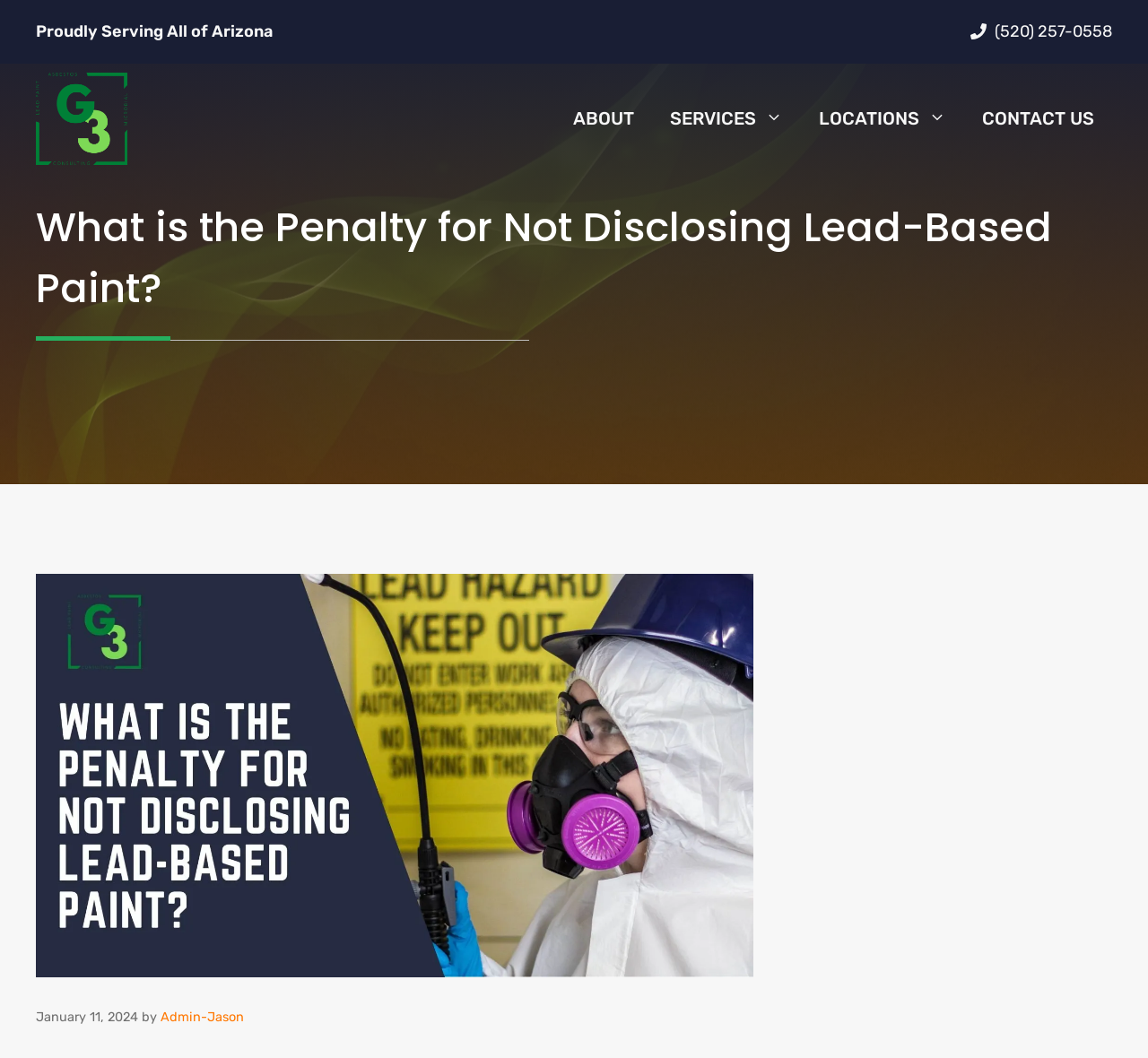With reference to the screenshot, provide a detailed response to the question below:
What is the topic of the article?

The topic of the article can be inferred from the heading at the top of the webpage, which is also accompanied by an image.